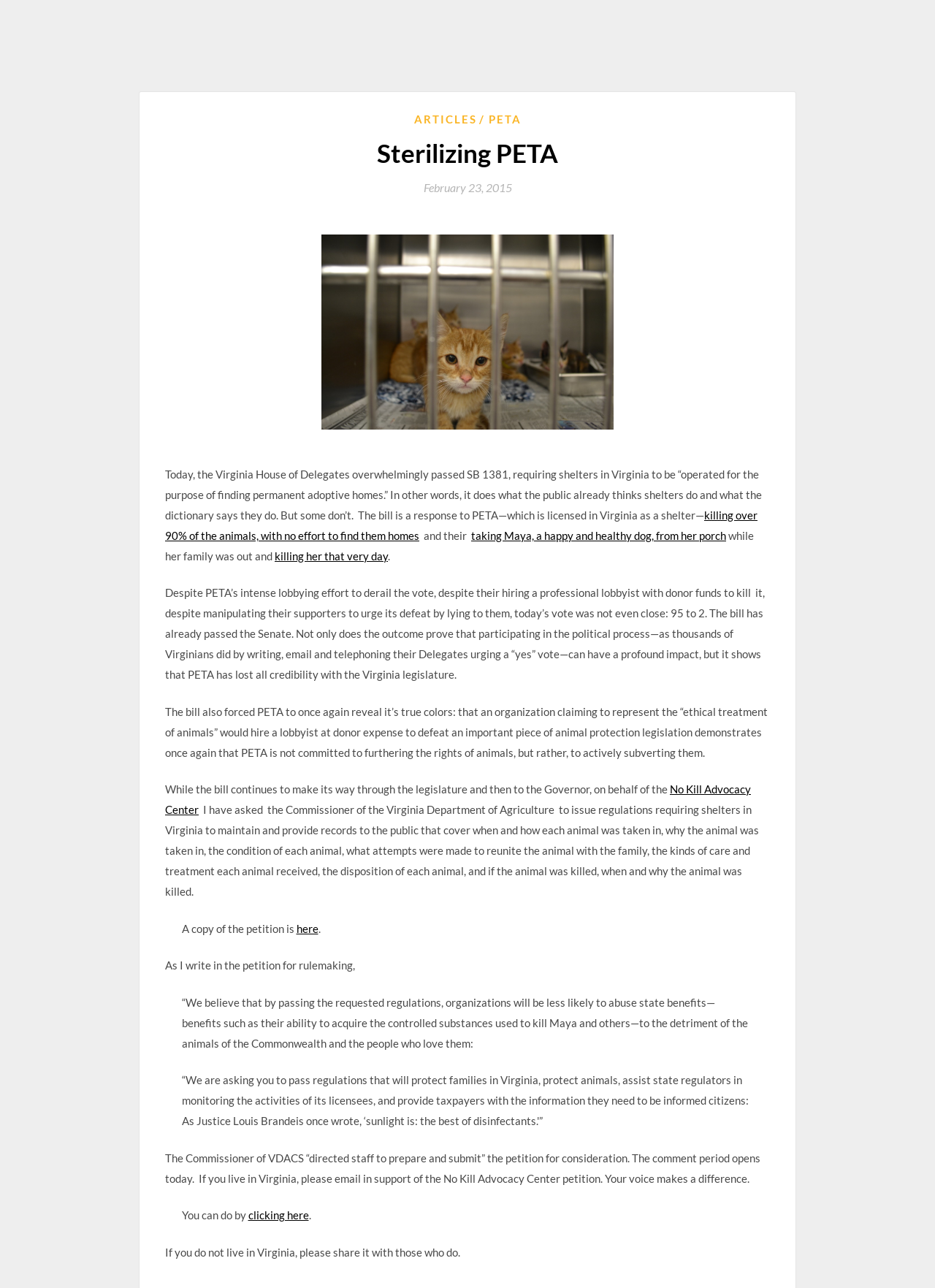Please locate the bounding box coordinates for the element that should be clicked to achieve the following instruction: "Click the link to learn more about killing over 90% of the animals". Ensure the coordinates are given as four float numbers between 0 and 1, i.e., [left, top, right, bottom].

[0.177, 0.395, 0.81, 0.421]